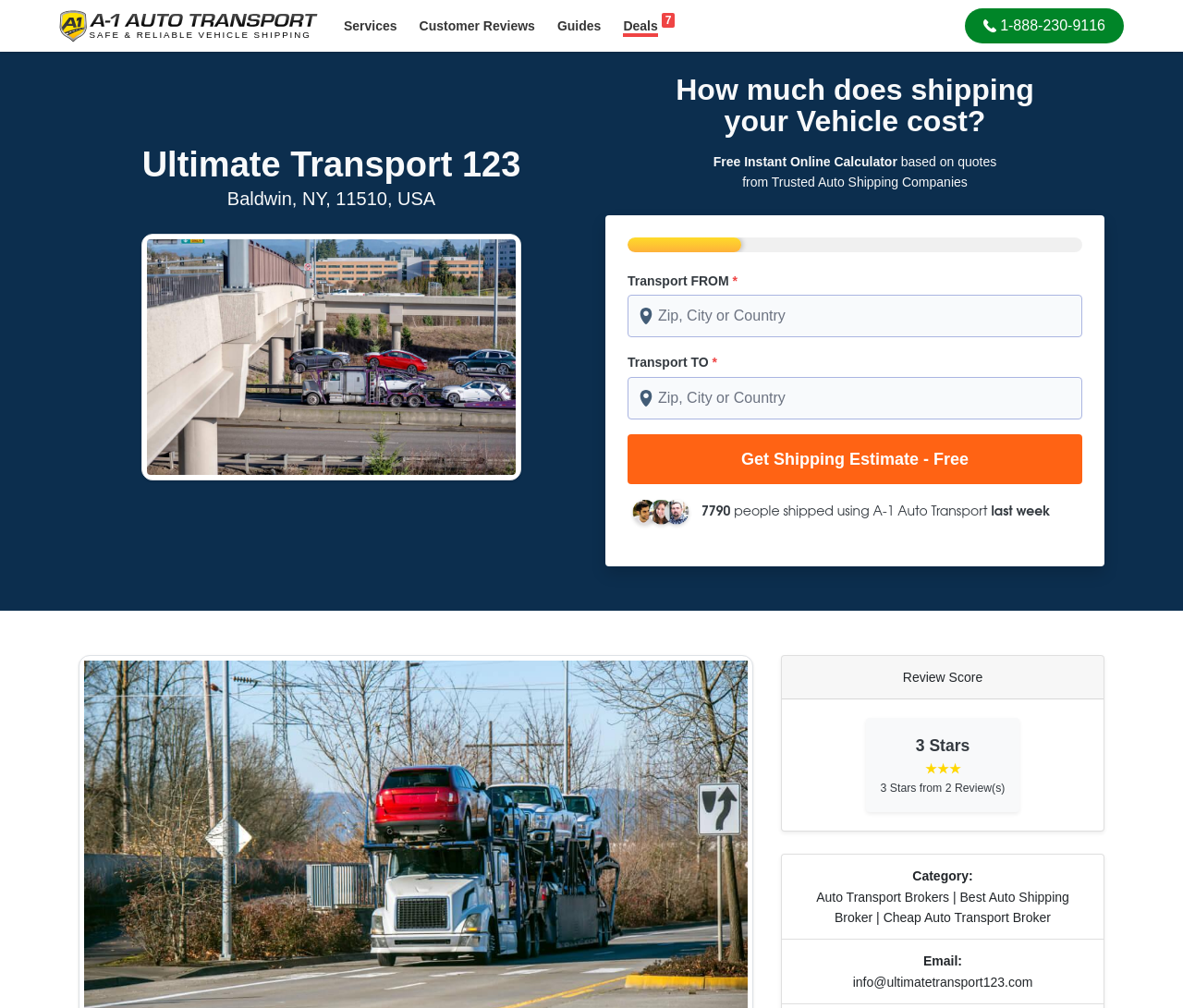What is the email address of Ultimate Transport 123?
Please provide a comprehensive answer based on the details in the screenshot.

The email address of Ultimate Transport 123 is obtained from the link element 'info@ultimatetransport123.com' with bounding box coordinates [0.721, 0.967, 0.873, 0.981].